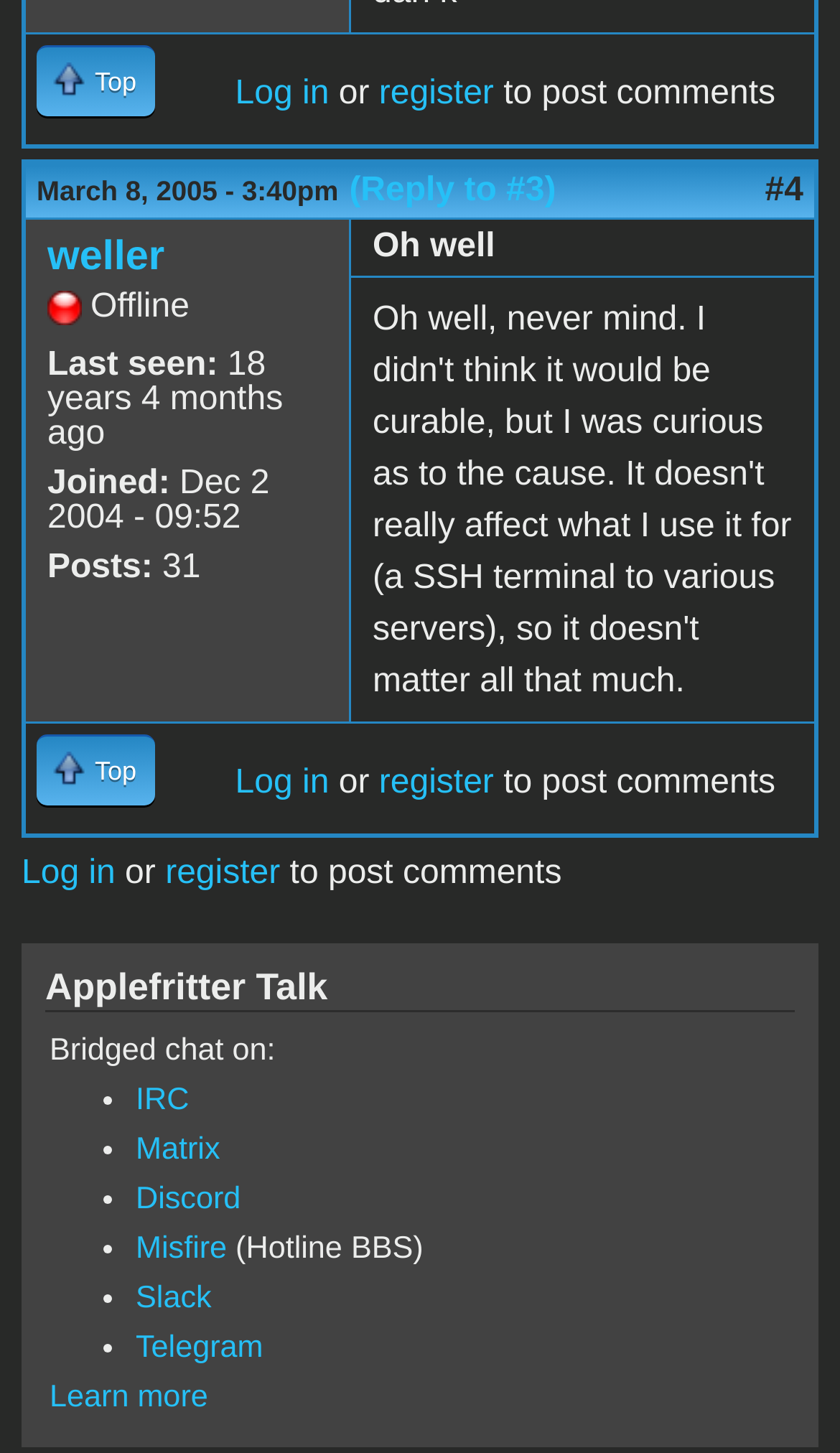Please locate the bounding box coordinates of the element that needs to be clicked to achieve the following instruction: "View user profile of 'weller'". The coordinates should be four float numbers between 0 and 1, i.e., [left, top, right, bottom].

[0.056, 0.161, 0.196, 0.193]